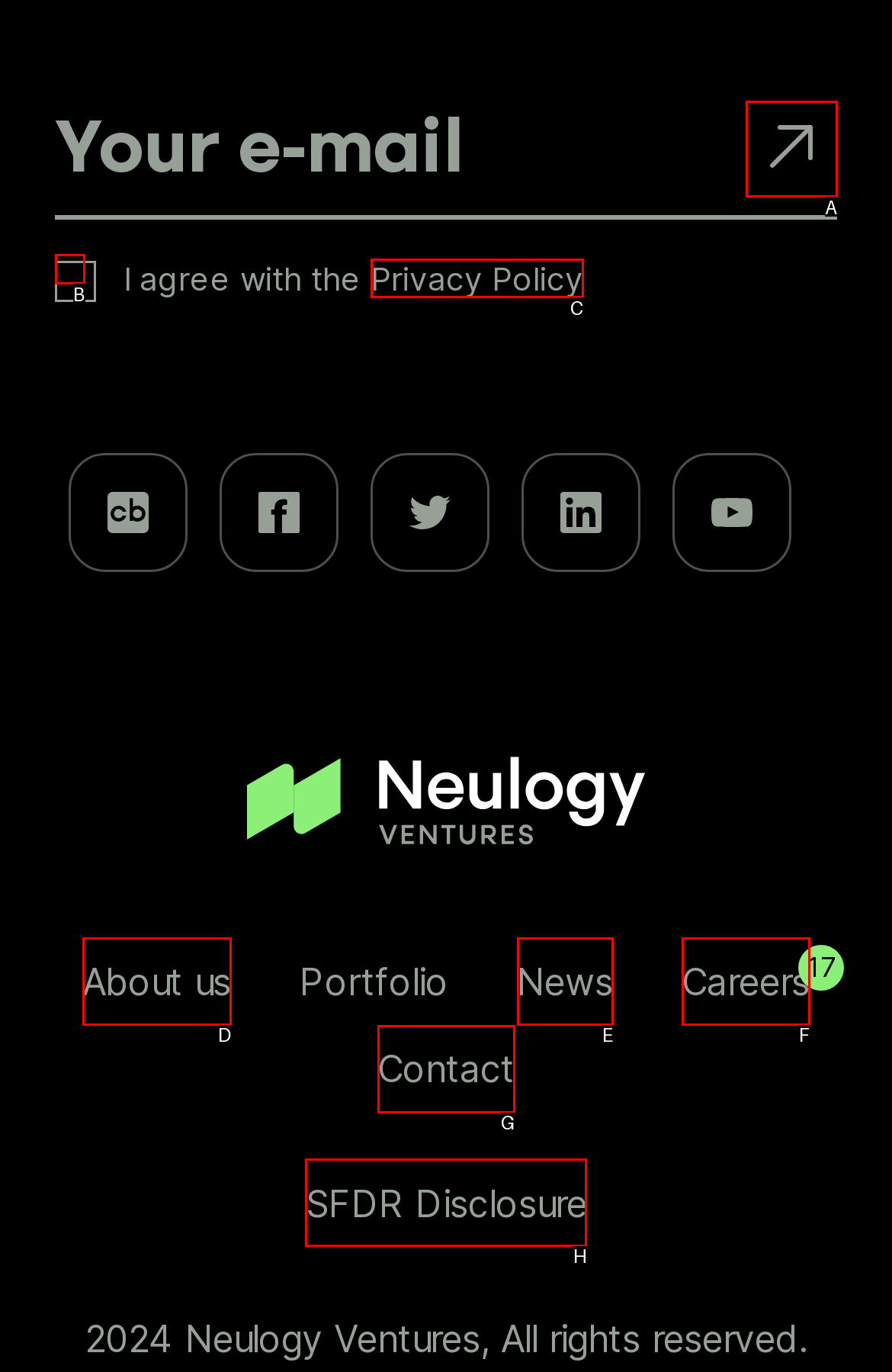Identify the letter of the UI element that corresponds to: About us
Respond with the letter of the option directly.

D